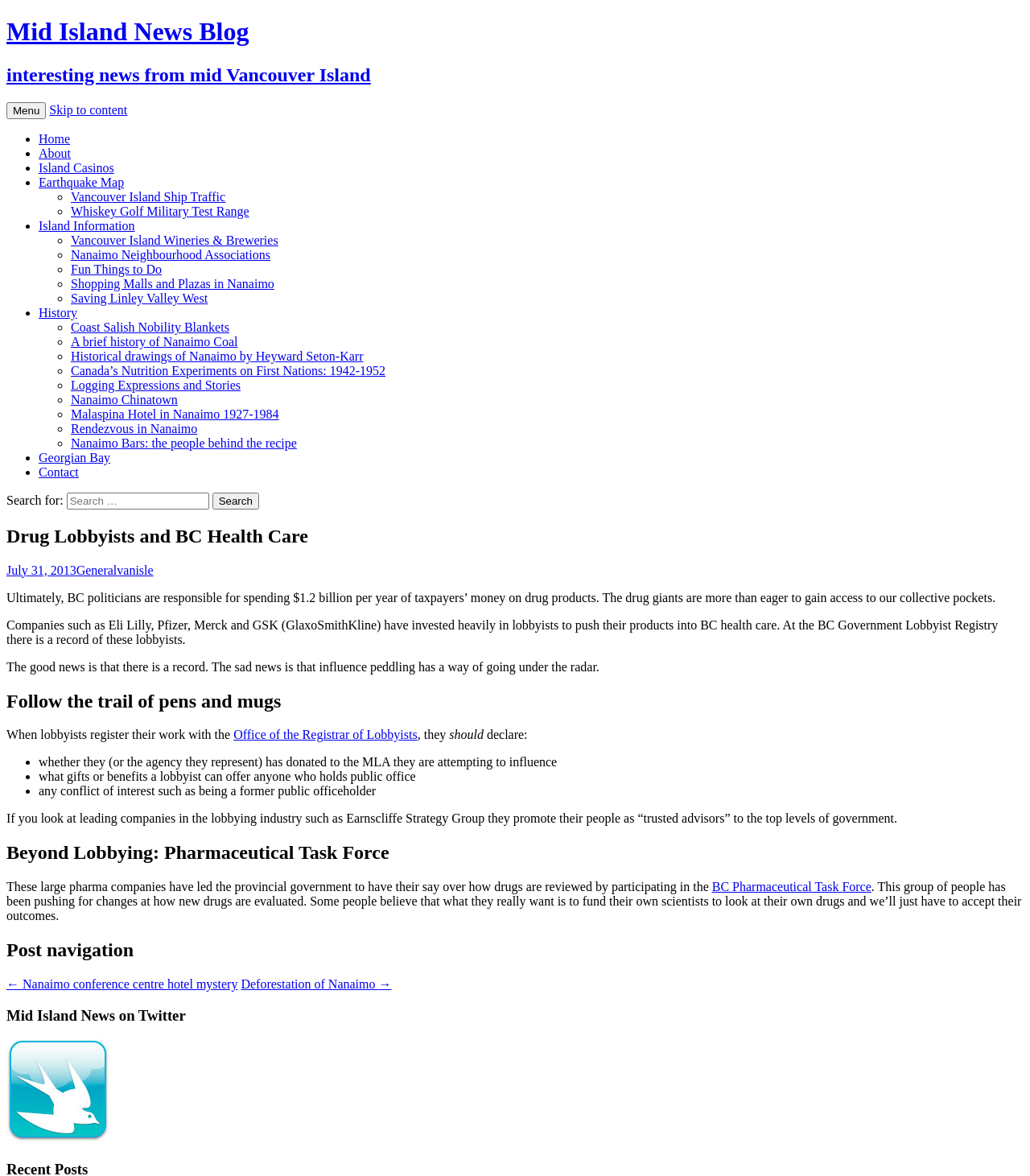Please specify the bounding box coordinates of the area that should be clicked to accomplish the following instruction: "Read the article about 'Drug Lobbyists and BC Health Care'". The coordinates should consist of four float numbers between 0 and 1, i.e., [left, top, right, bottom].

[0.006, 0.447, 0.994, 0.465]